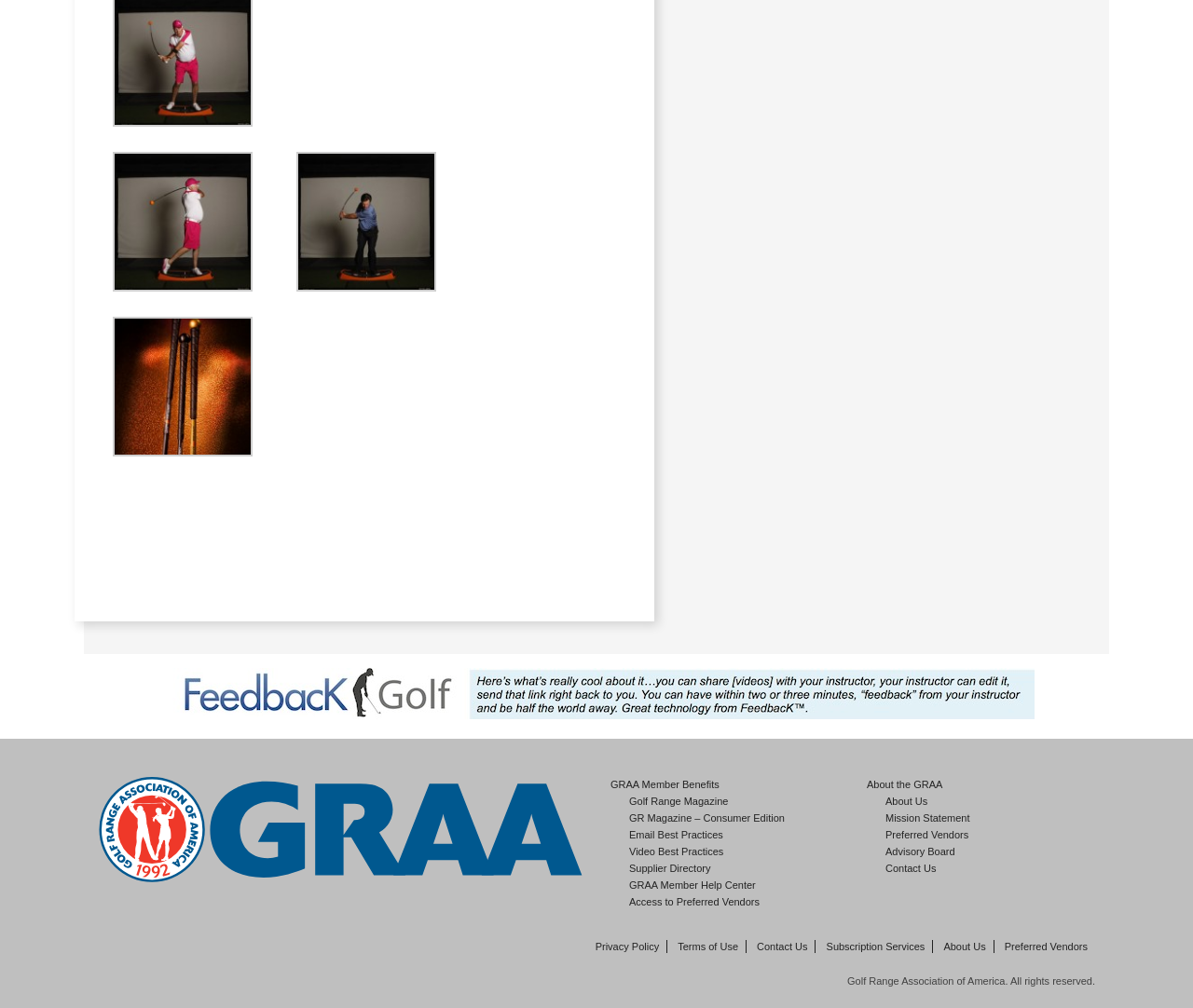Carefully examine the image and provide an in-depth answer to the question: What is the purpose of the 'Contact Us' link?

I inferred the purpose of the link by its text 'Contact Us' and its position among other links that seem to be related to about the organization, suggesting that it leads to a page where users can contact the organization.